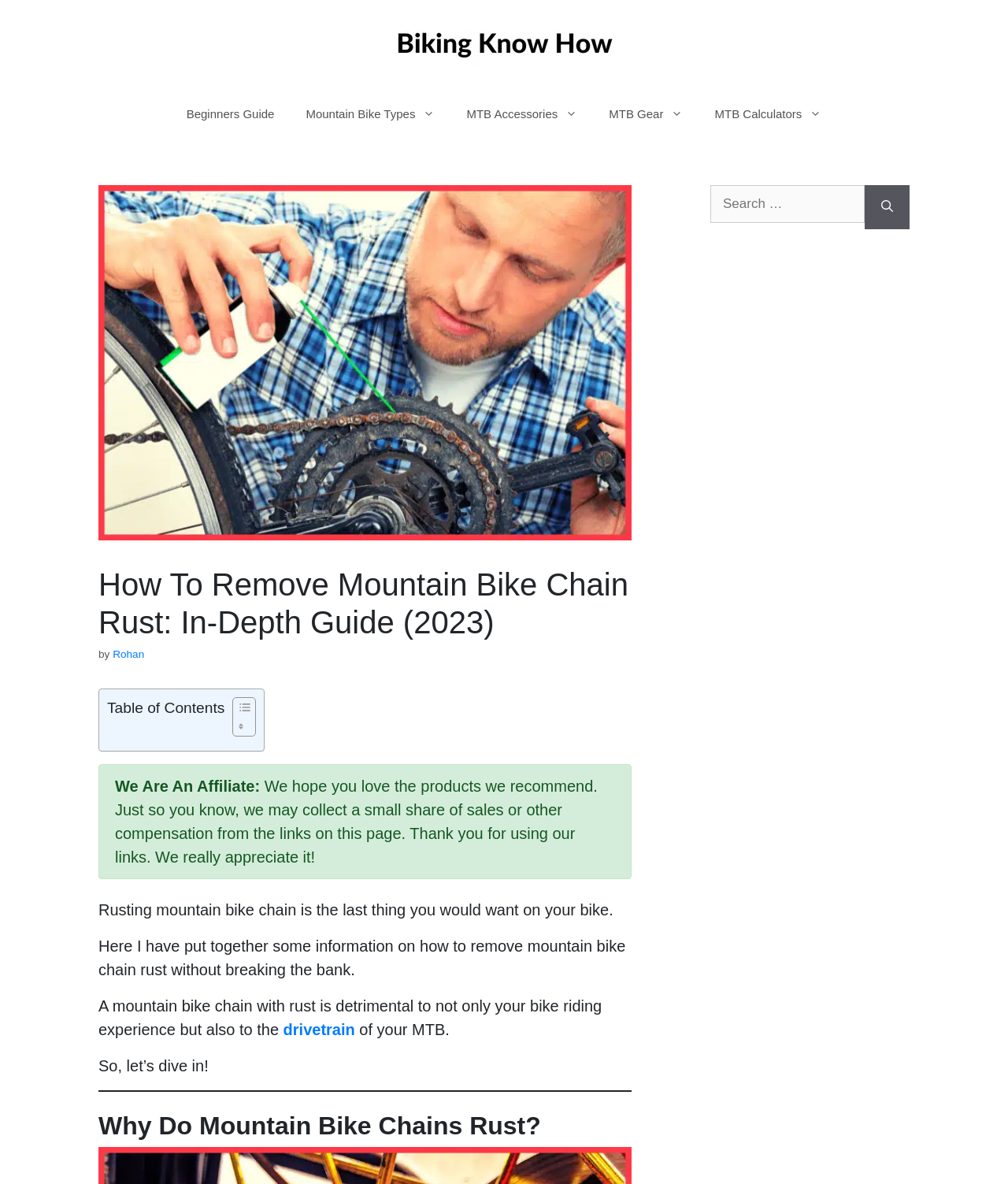Based on the description "parent_node: Search for: aria-label="Search"", find the bounding box of the specified UI element.

[0.858, 0.156, 0.902, 0.193]